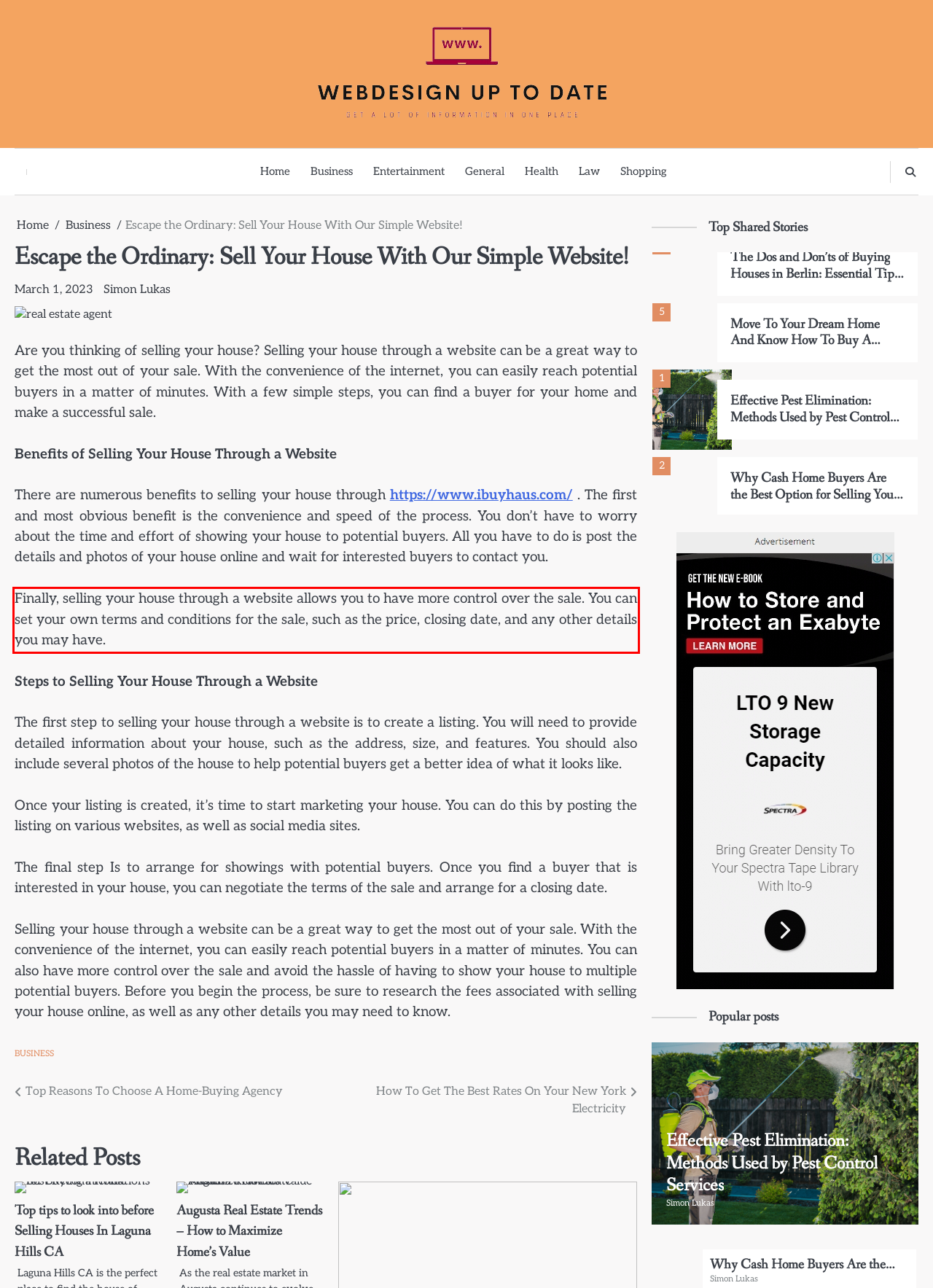Given a screenshot of a webpage, locate the red bounding box and extract the text it encloses.

Finally, selling your house through a website allows you to have more control over the sale. You can set your own terms and conditions for the sale, such as the price, closing date, and any other details you may have.